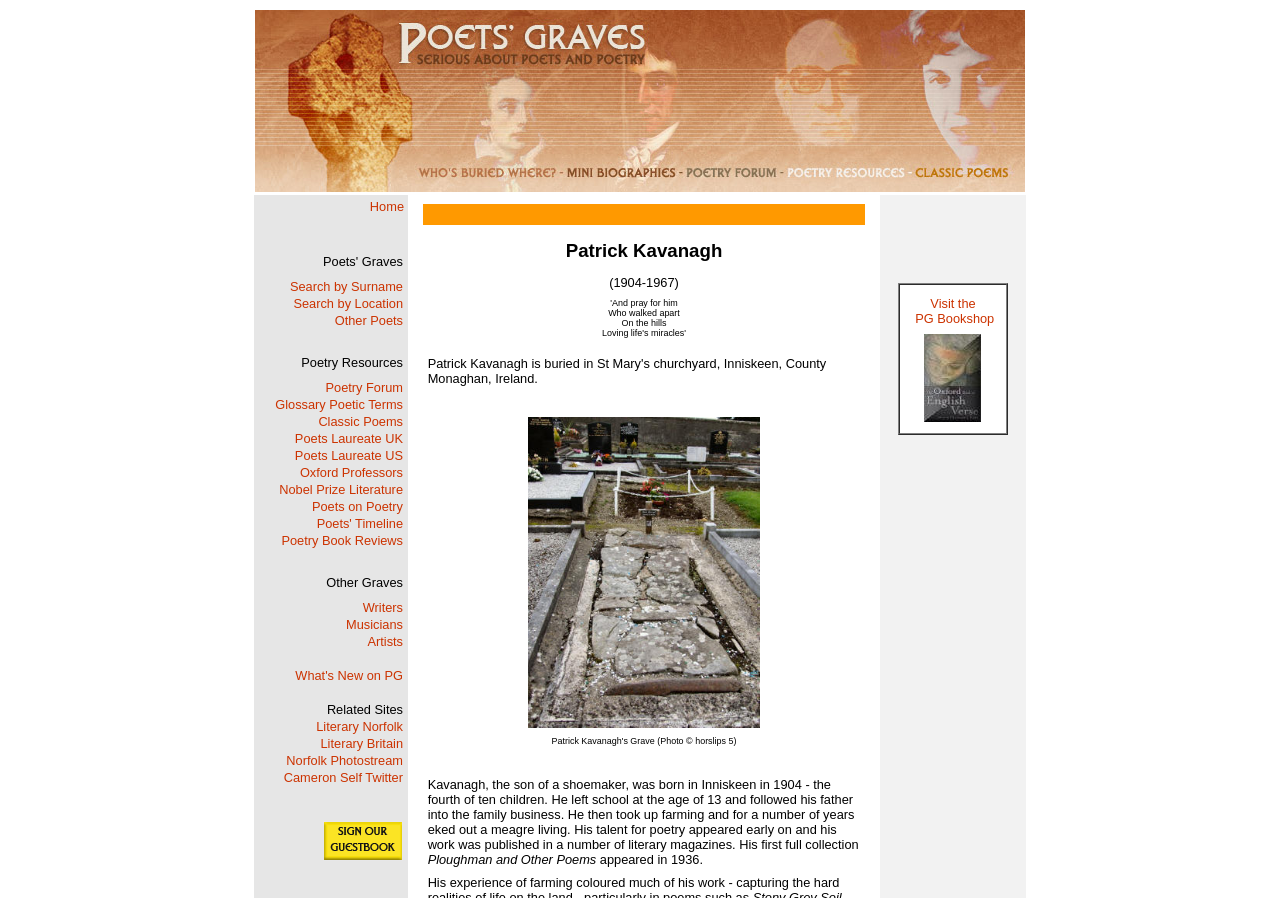Predict the bounding box coordinates of the UI element that matches this description: "Other Poets". The coordinates should be in the format [left, top, right, bottom] with each value between 0 and 1.

[0.261, 0.349, 0.315, 0.365]